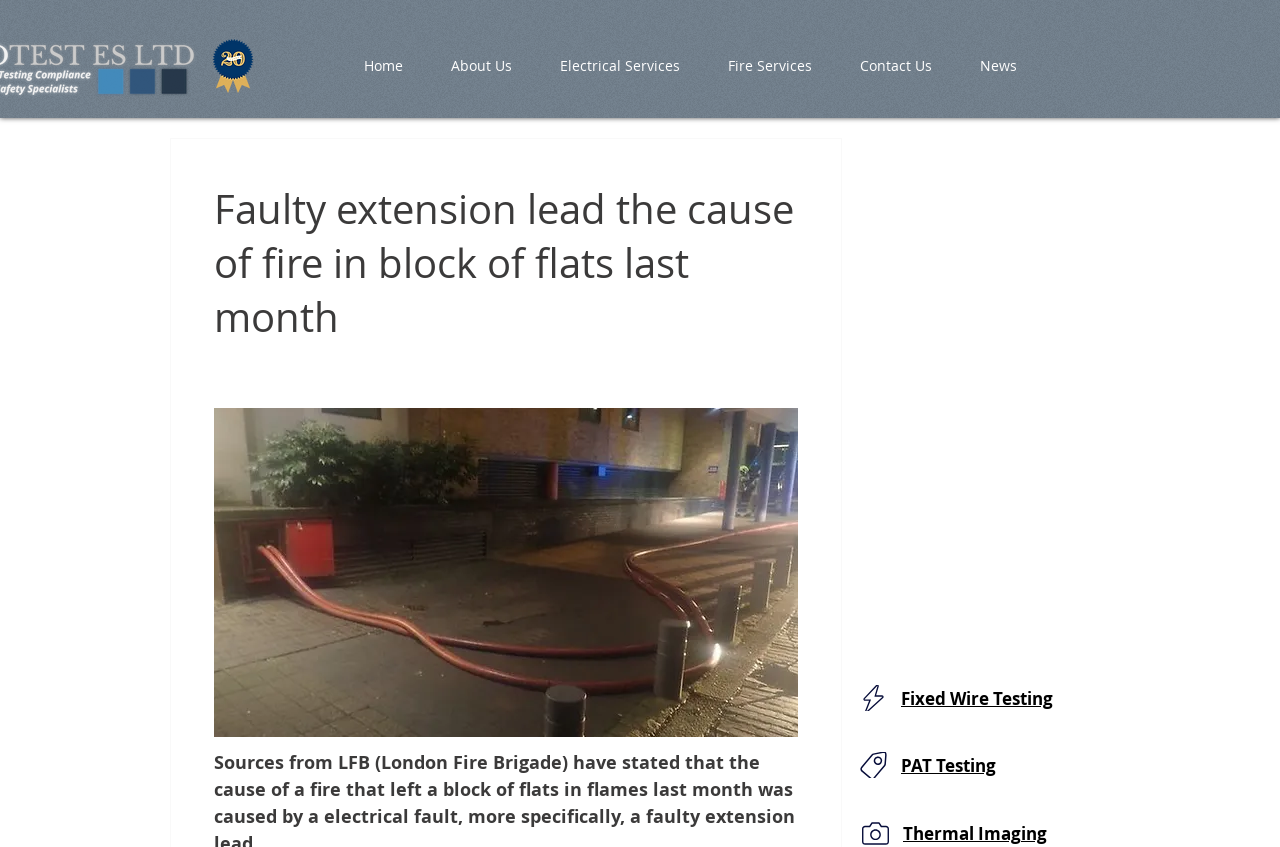Provide the bounding box coordinates for the specified HTML element described in this description: "Fire Services". The coordinates should be four float numbers ranging from 0 to 1, in the format [left, top, right, bottom].

[0.55, 0.055, 0.653, 0.099]